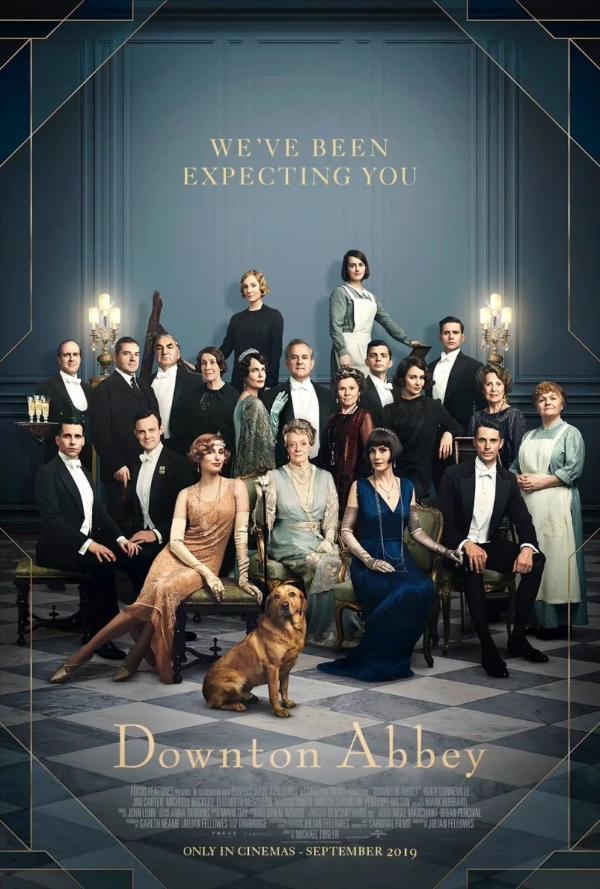Respond concisely with one word or phrase to the following query:
What is the social significance of the characters' attire?

Reflects social standings